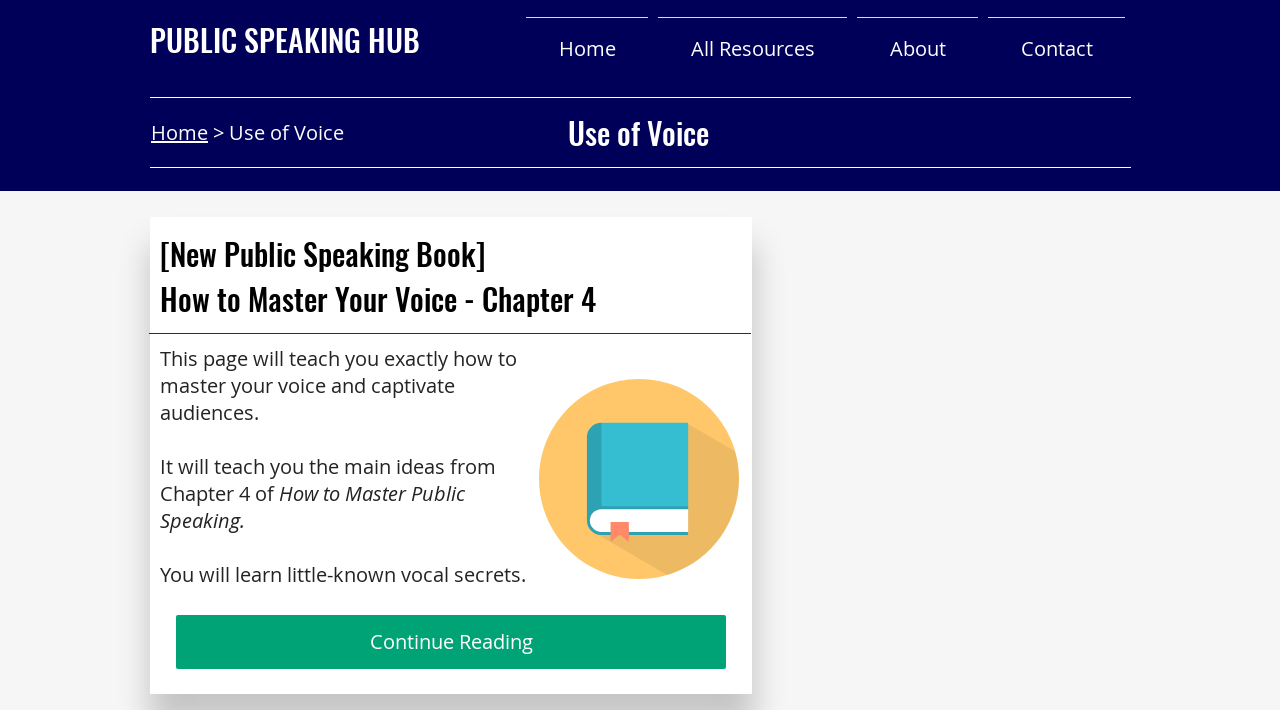Your task is to extract the text of the main heading from the webpage.

[New Public Speaking Book]